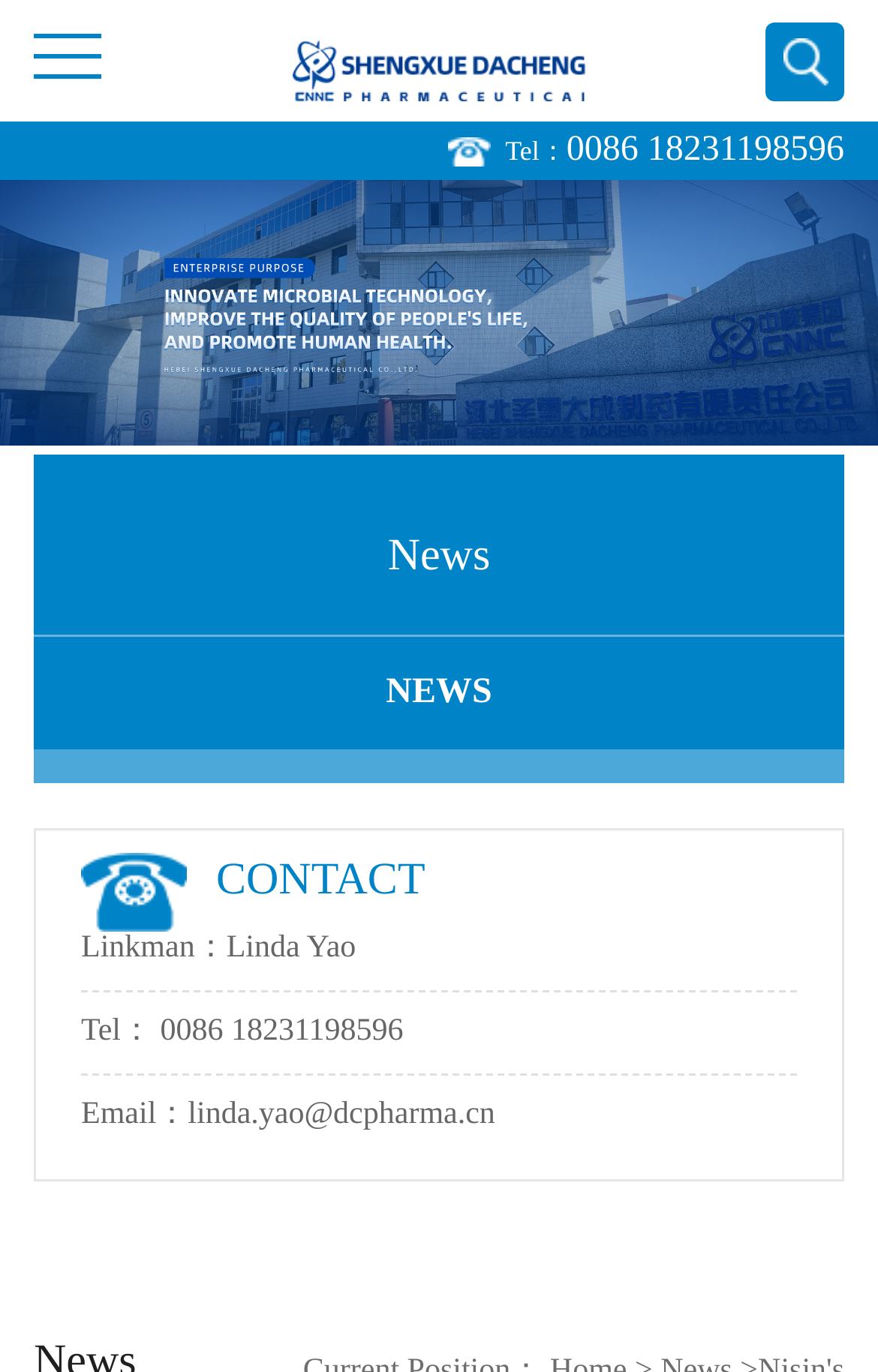Find the bounding box coordinates of the element you need to click on to perform this action: 'Call 0086 18231198596'. The coordinates should be represented by four float values between 0 and 1, in the format [left, top, right, bottom].

[0.645, 0.095, 0.962, 0.123]